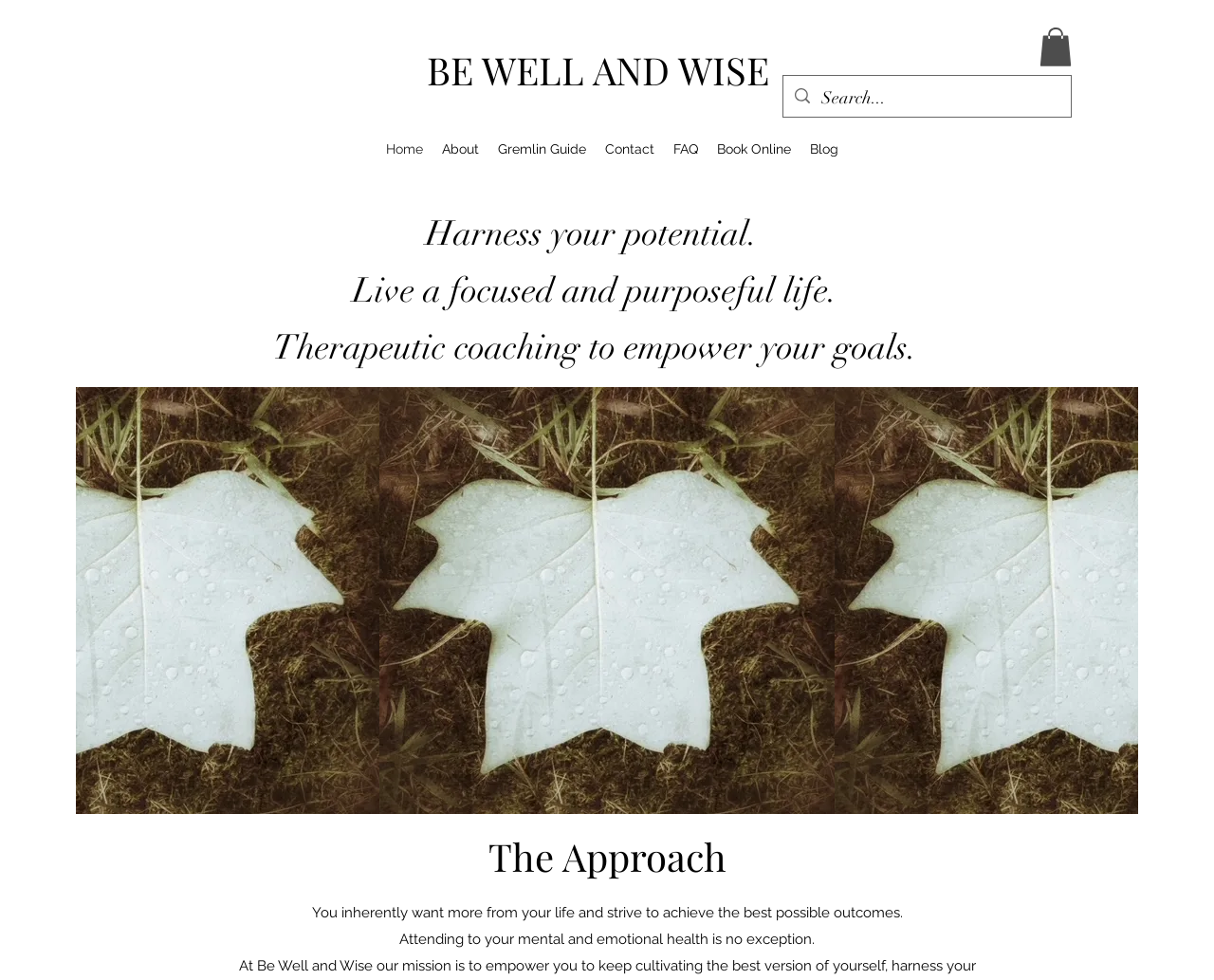Kindly determine the bounding box coordinates for the clickable area to achieve the given instruction: "Learn more about 'Custom Home Builders'".

None